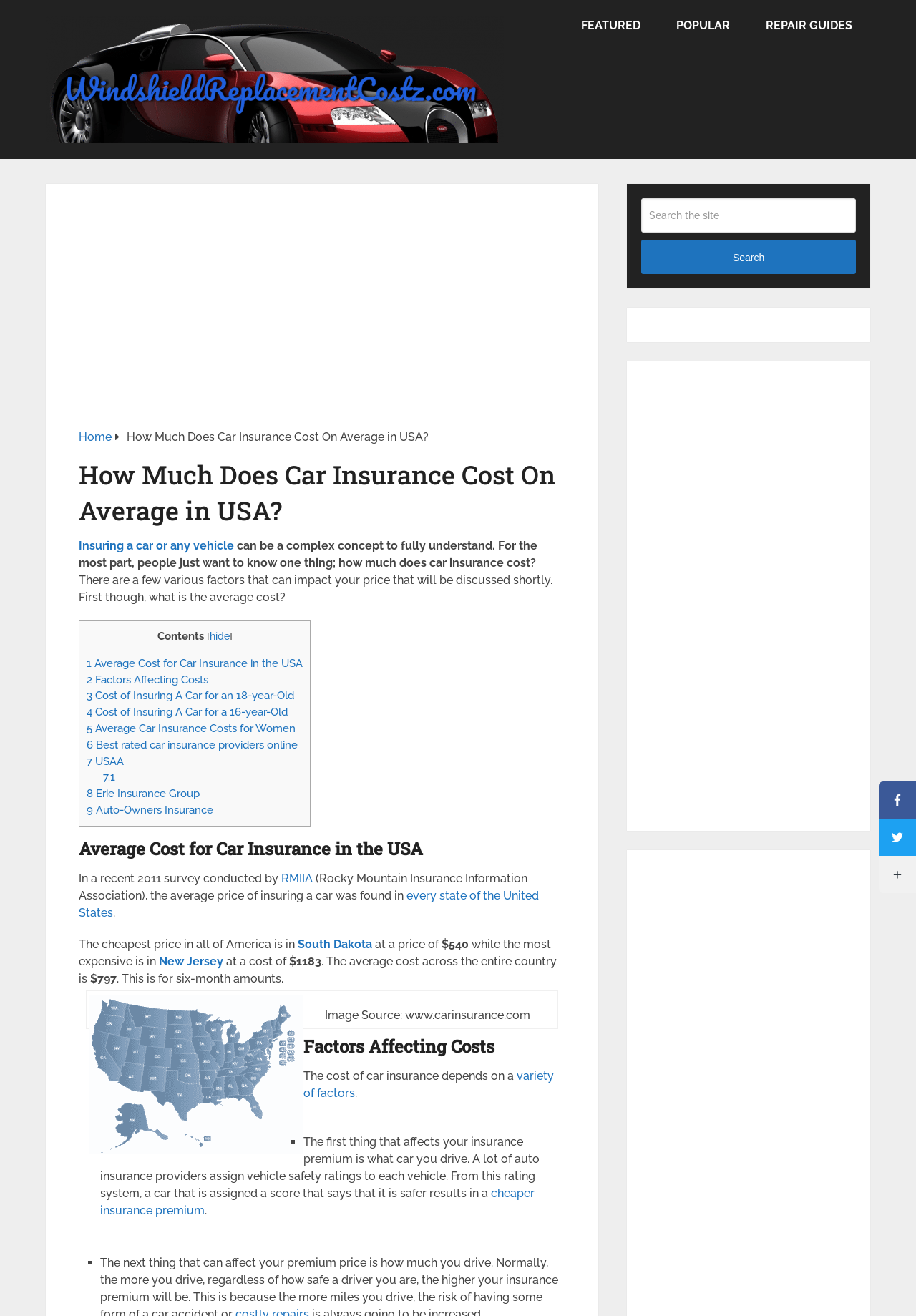What factors affect car insurance costs?
Respond with a short answer, either a single word or a phrase, based on the image.

Variety of factors